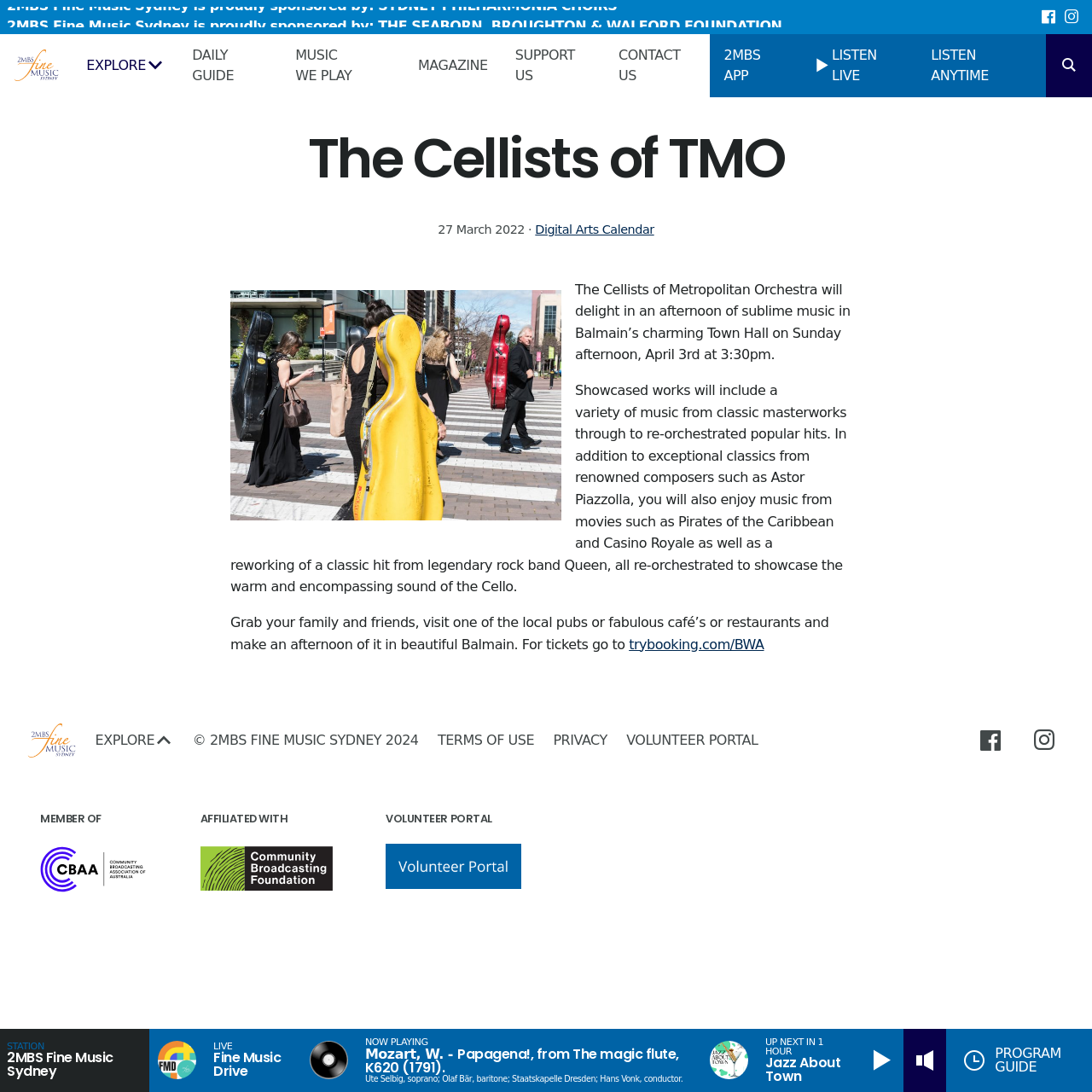Extract the bounding box coordinates for the HTML element that matches this description: "2MBS APP". The coordinates should be four float numbers between 0 and 1, i.e., [left, top, right, bottom].

[0.65, 0.031, 0.732, 0.089]